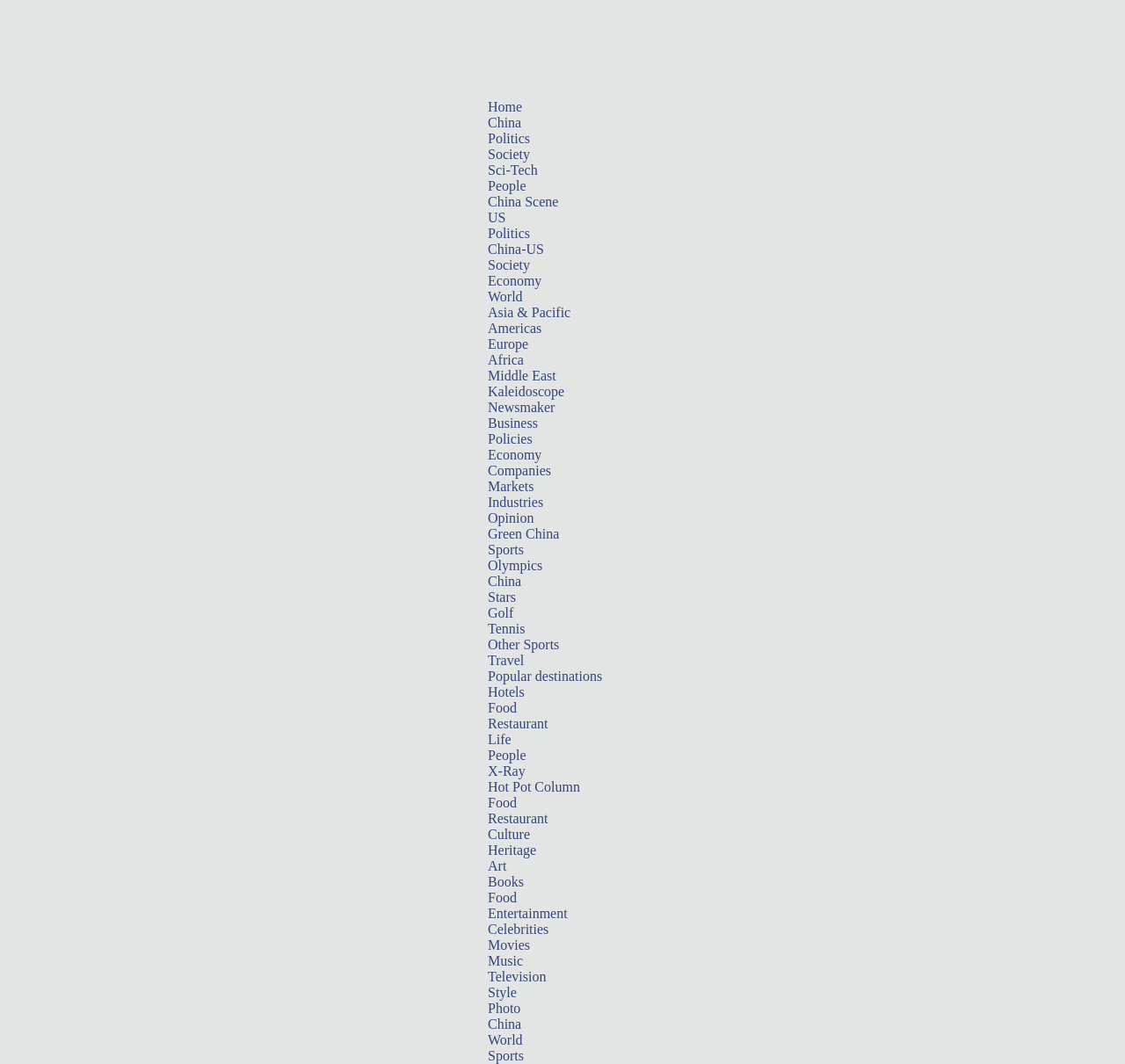How many links are there in the 'Business' category?
Refer to the image and provide a one-word or short phrase answer.

7